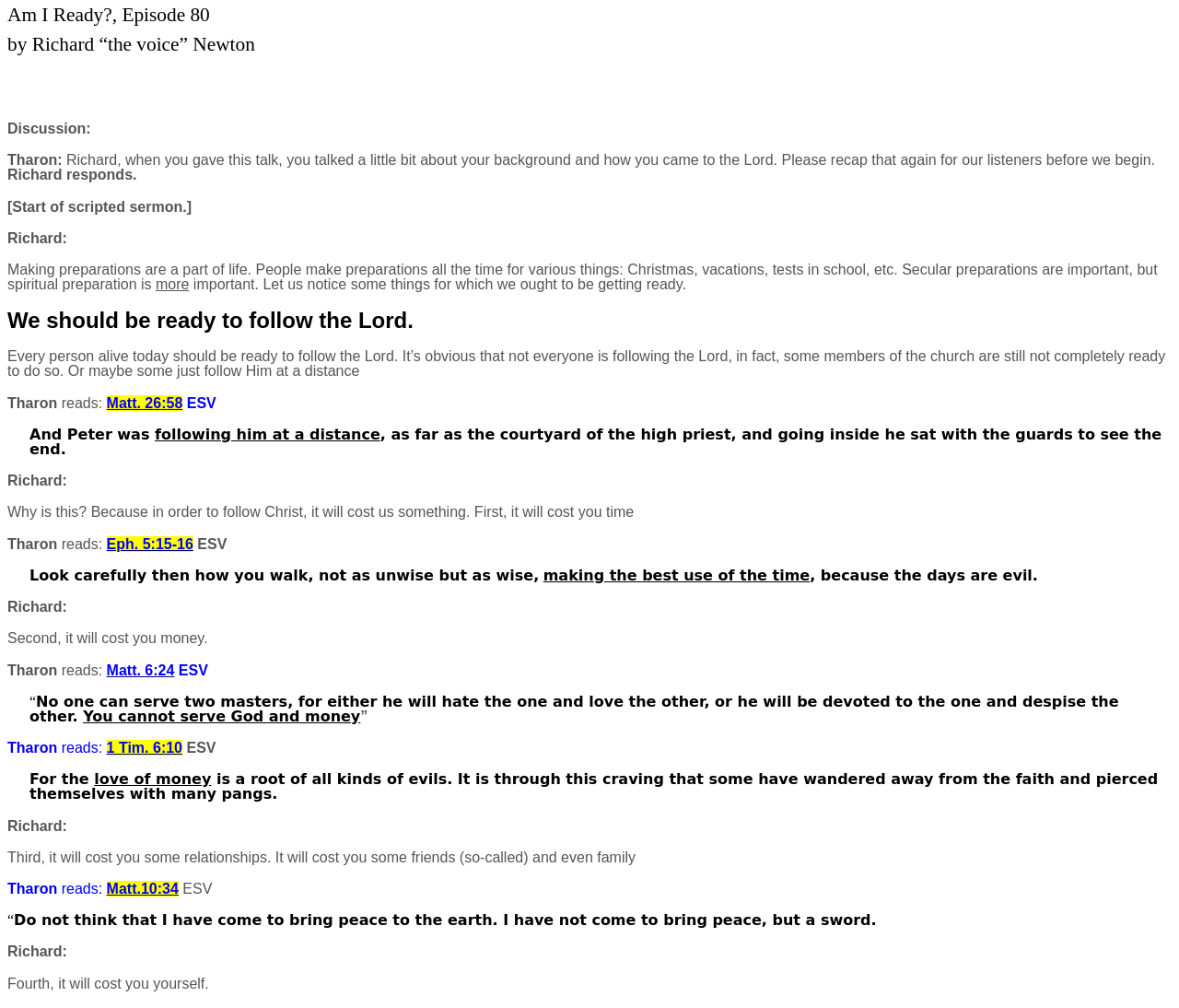Analyze the image and answer the question with as much detail as possible: 
What is the main topic of the sermon?

The main topic of the sermon can be inferred from the text content, which discusses the importance of spiritual preparation and making preparations to follow the Lord.